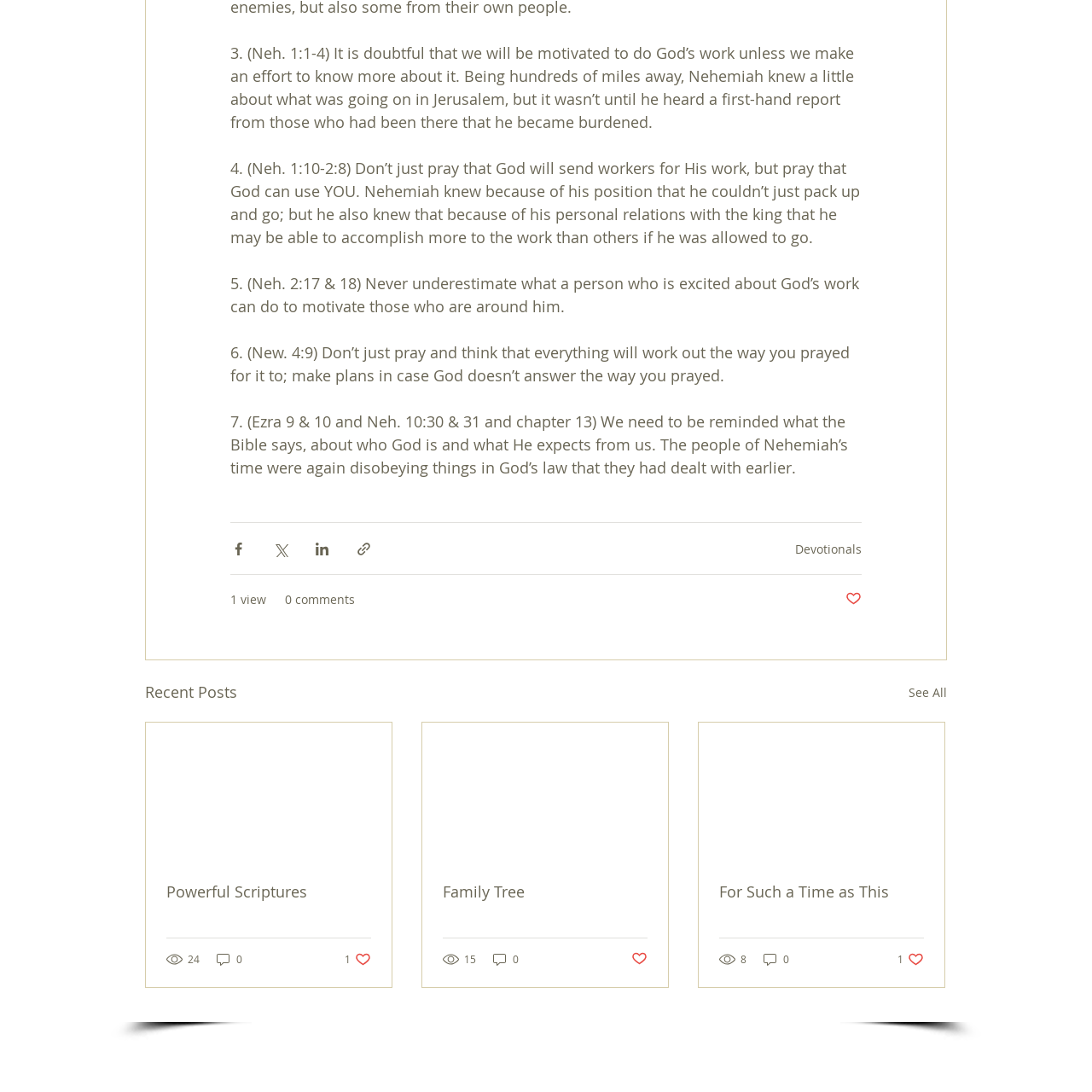Determine the bounding box coordinates of the section I need to click to execute the following instruction: "Click the 'Get Form' button". Provide the coordinates as four float numbers between 0 and 1, i.e., [left, top, right, bottom].

None